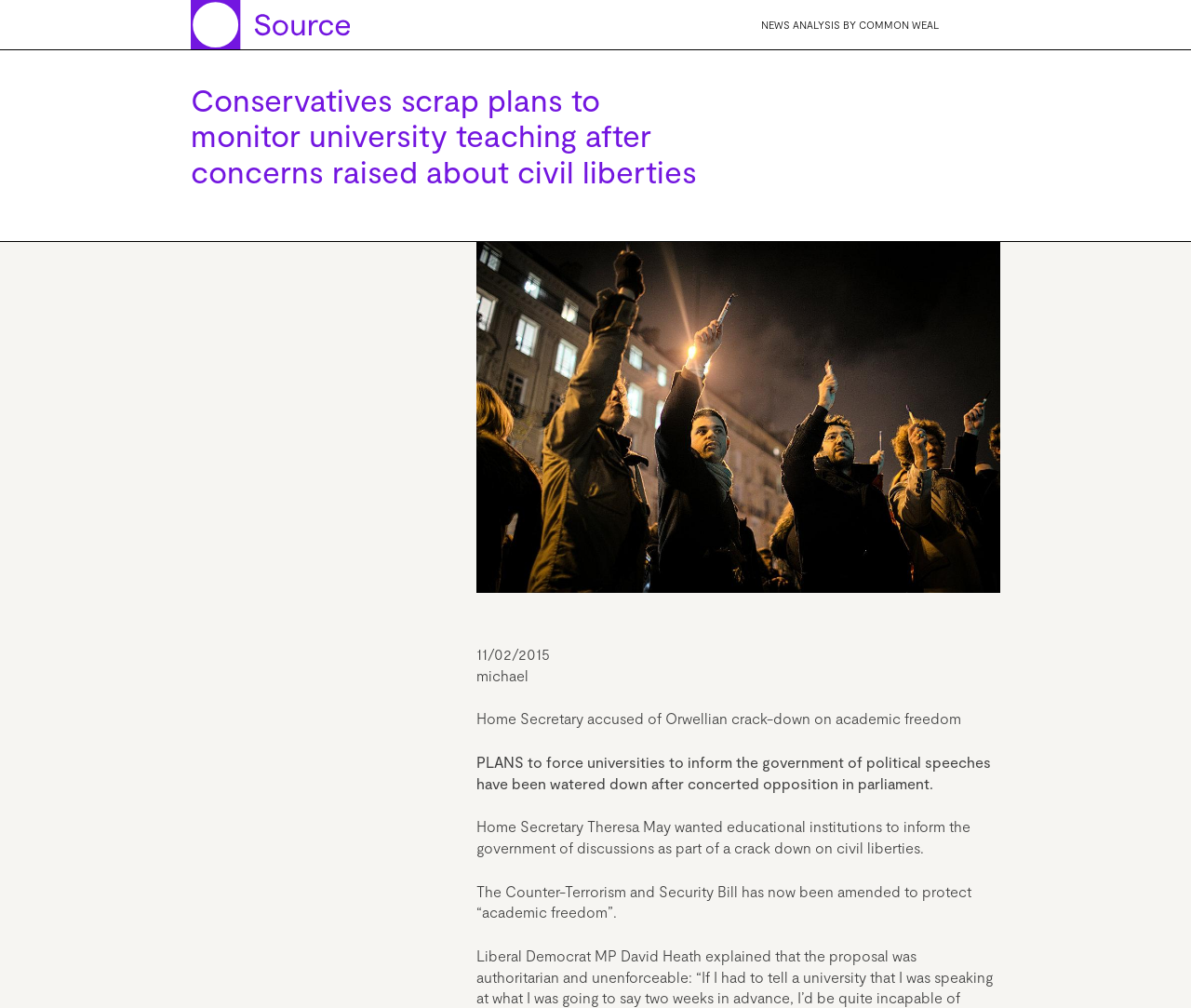Who is the Home Secretary mentioned in the article?
Please provide a comprehensive answer to the question based on the webpage screenshot.

The article mentions 'Home Secretary Theresa May wanted educational institutions to inform the government of discussions as part of a crack down on civil liberties.' This indicates that Theresa May is the Home Secretary being referred to.